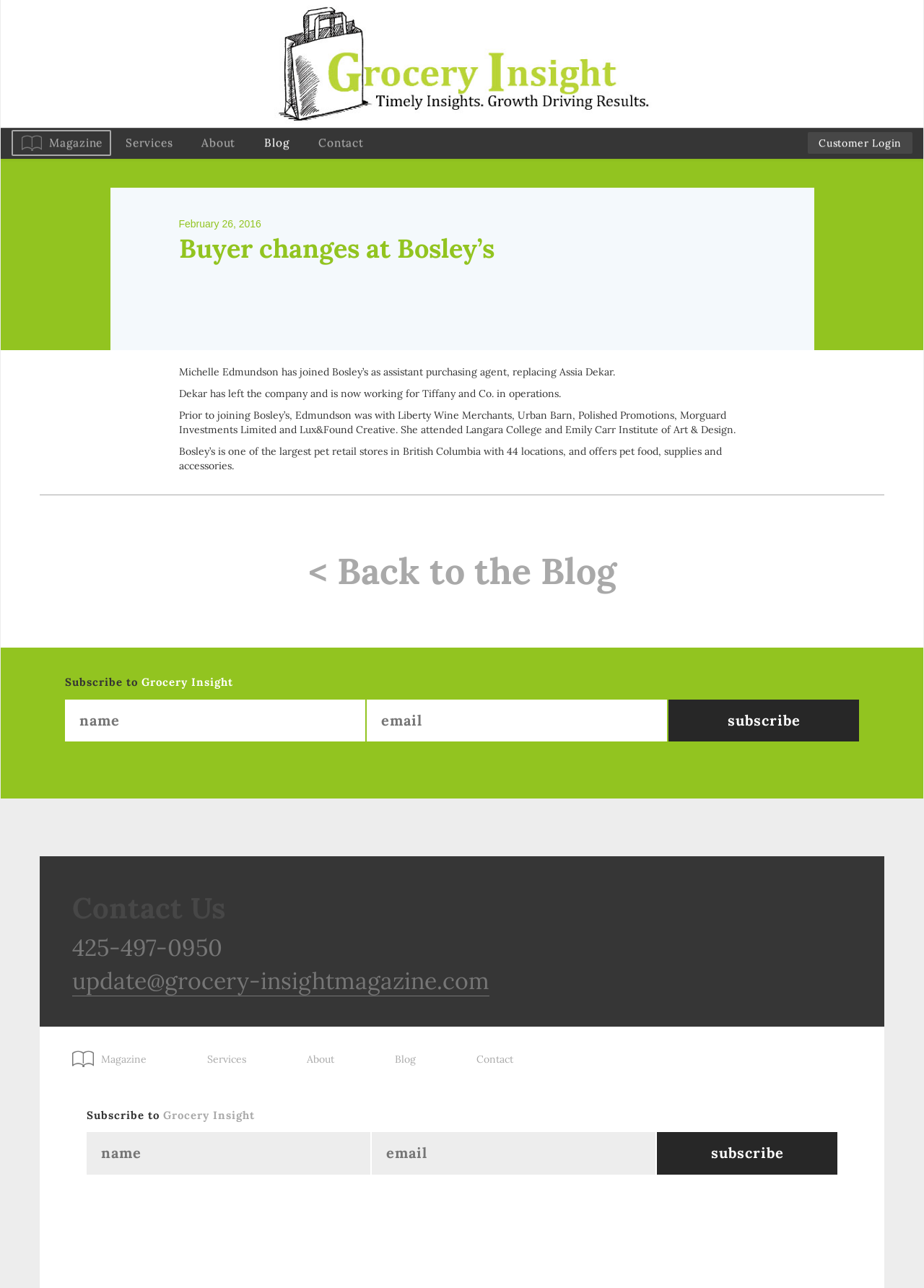Please provide a one-word or phrase answer to the question: 
What is the name of the company where Assia Dekar is now working?

Tiffany and Co.